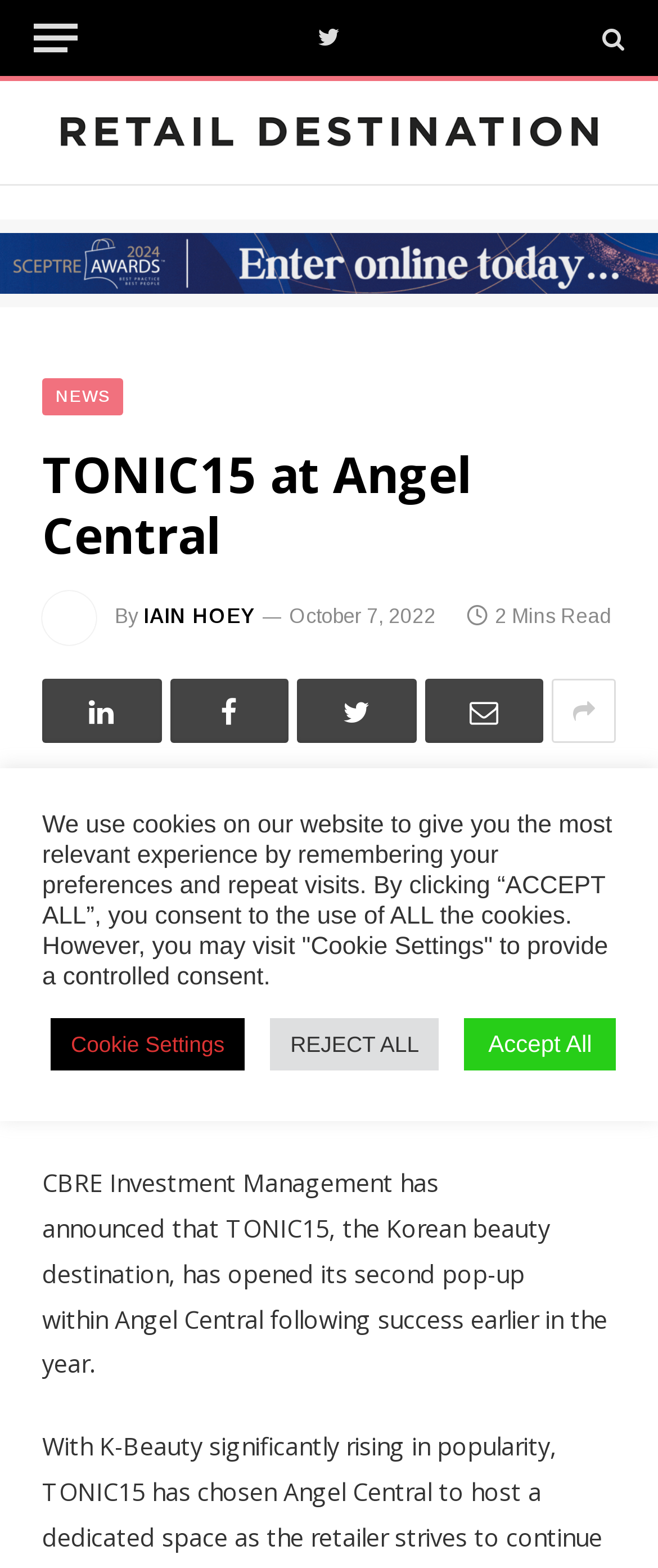Who is the author of the news article?
Using the image, respond with a single word or phrase.

IAIN HOEY